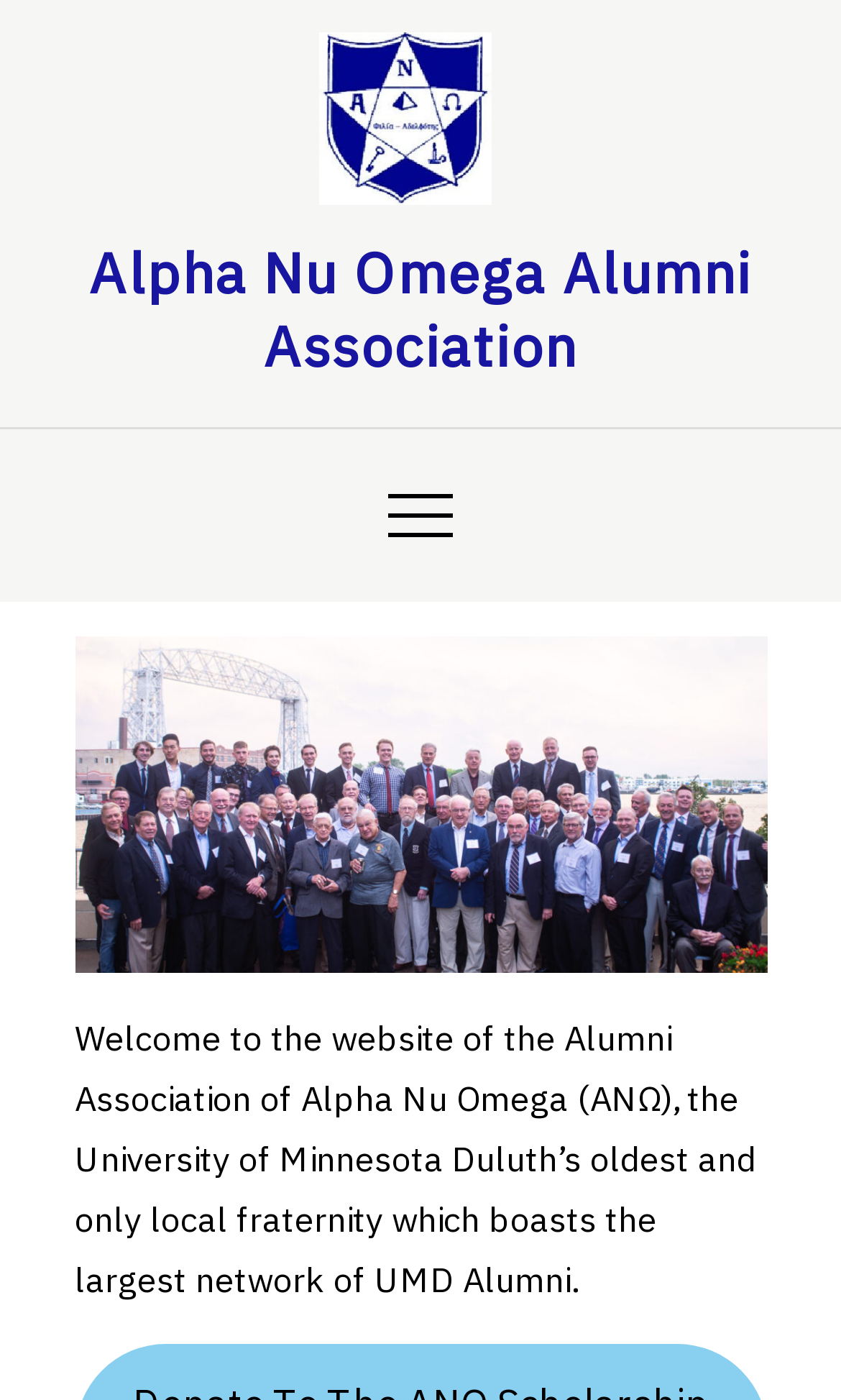Refer to the screenshot and give an in-depth answer to this question: What is the type of menu available on the webpage?

I found the answer by looking at the navigation element 'Primary Menu' which suggests that the type of menu available on the webpage is a primary menu.